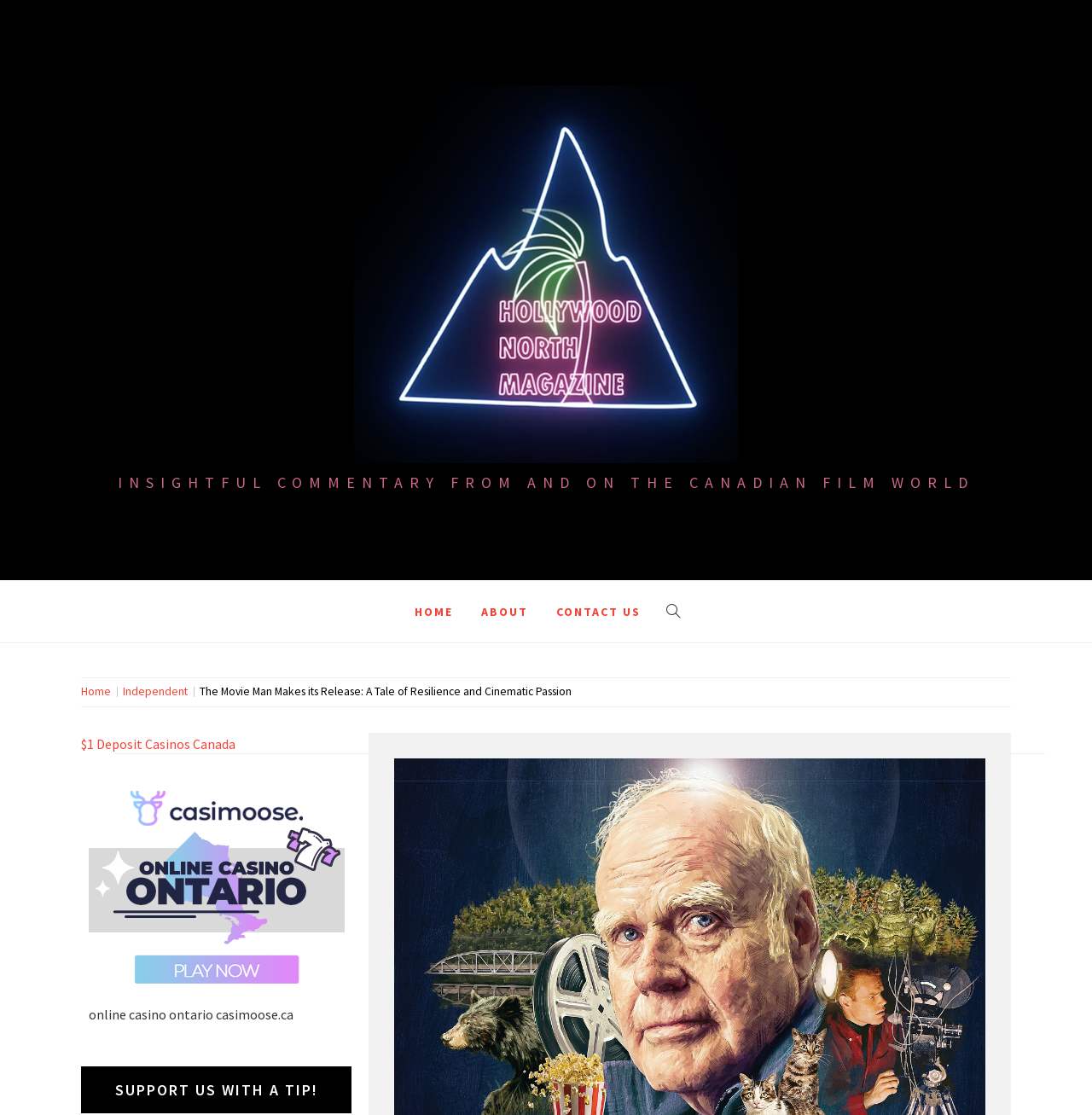How many navigation links are there?
Answer the question with detailed information derived from the image.

I counted the number of links in the navigation section, which are 'Home', 'Independent', and 'The Movie Man Makes its Release: A Tale of Resilience and Cinematic Passion'.